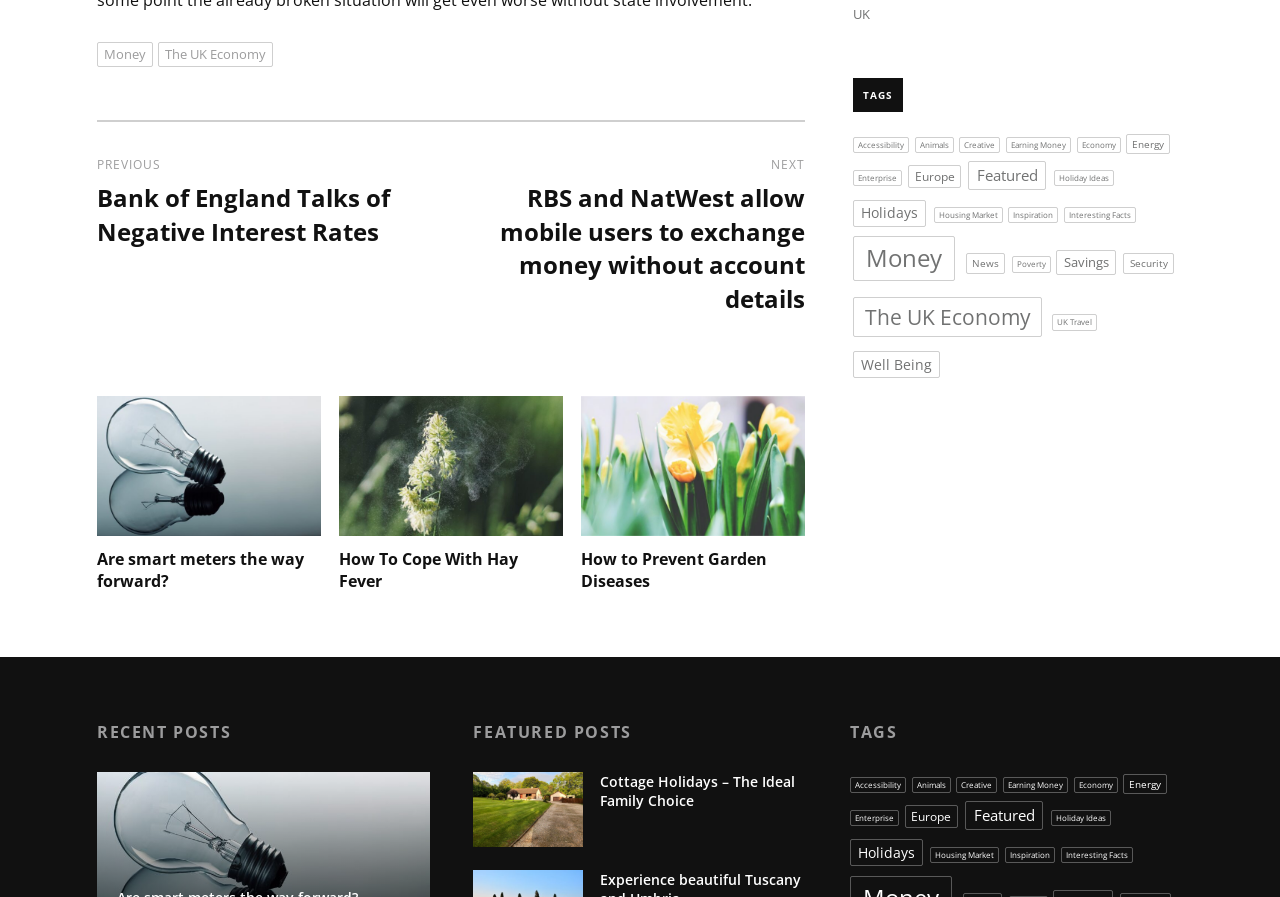What is the position of the 'TAGS' heading in the webpage? Using the information from the screenshot, answer with a single word or phrase.

Top-right